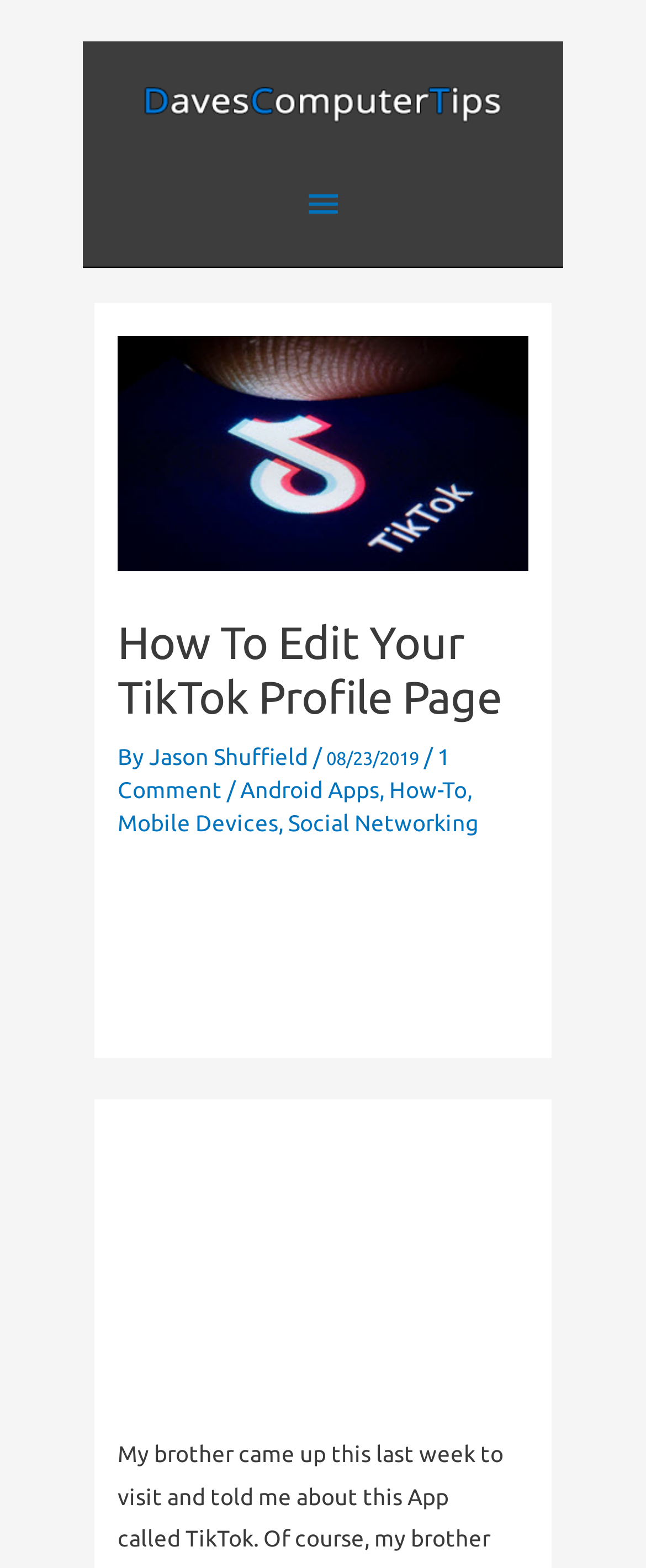Please locate the clickable area by providing the bounding box coordinates to follow this instruction: "Open the 'Main Menu'".

[0.441, 0.104, 0.559, 0.156]